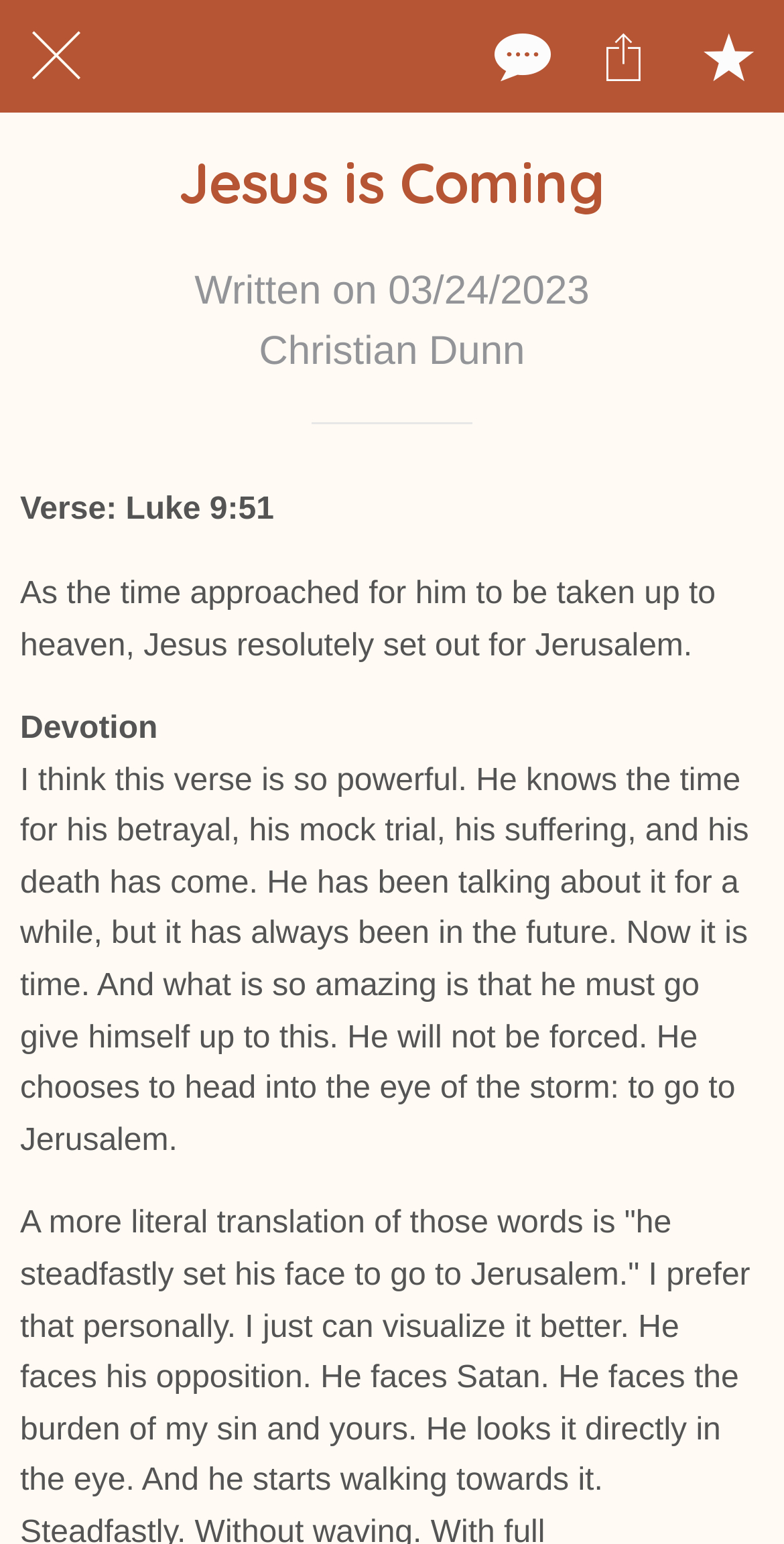Construct a comprehensive description capturing every detail on the webpage.

The webpage appears to be a blog post or devotional reading, with a focus on a specific Bible verse. At the top right corner, there are four buttons: "Close", "Comments", "Share", and "Add to bookmarks". Below these buttons, the title "Jesus is Coming" is prominently displayed as a heading.

On the left side of the page, there is a section with the author's name, "Christian Dunn", and the date the post was written, "03/24/2023". A horizontal separator line divides this section from the main content.

The main content begins with the verse "Luke 9:51" and its corresponding text, "As the time approached for him to be taken up to heaven, Jesus resolutely set out for Jerusalem." Below this, there is a subheading "Devotion" followed by a lengthy paragraph of text. This paragraph discusses the significance of the verse, highlighting Jesus' willingness to face his betrayal, trial, suffering, and death.

Overall, the webpage has a simple and clean layout, with a clear focus on the Bible verse and its accompanying devotional text.